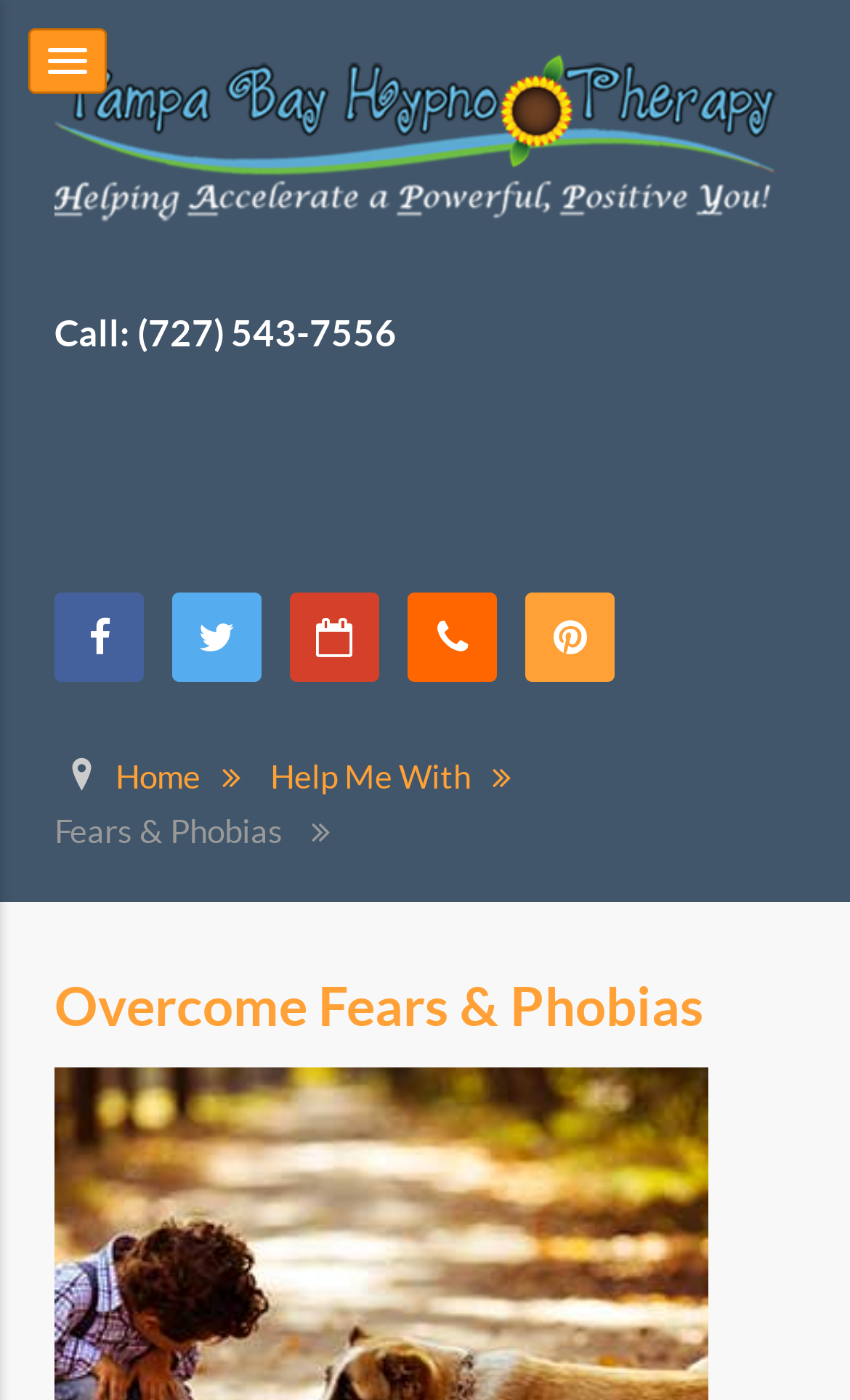Using the element description Facebook, predict the bounding box coordinates for the UI element. Provide the coordinates in (top-left x, top-left y, bottom-right x, bottom-right y) format with values ranging from 0 to 1.

[0.064, 0.424, 0.169, 0.487]